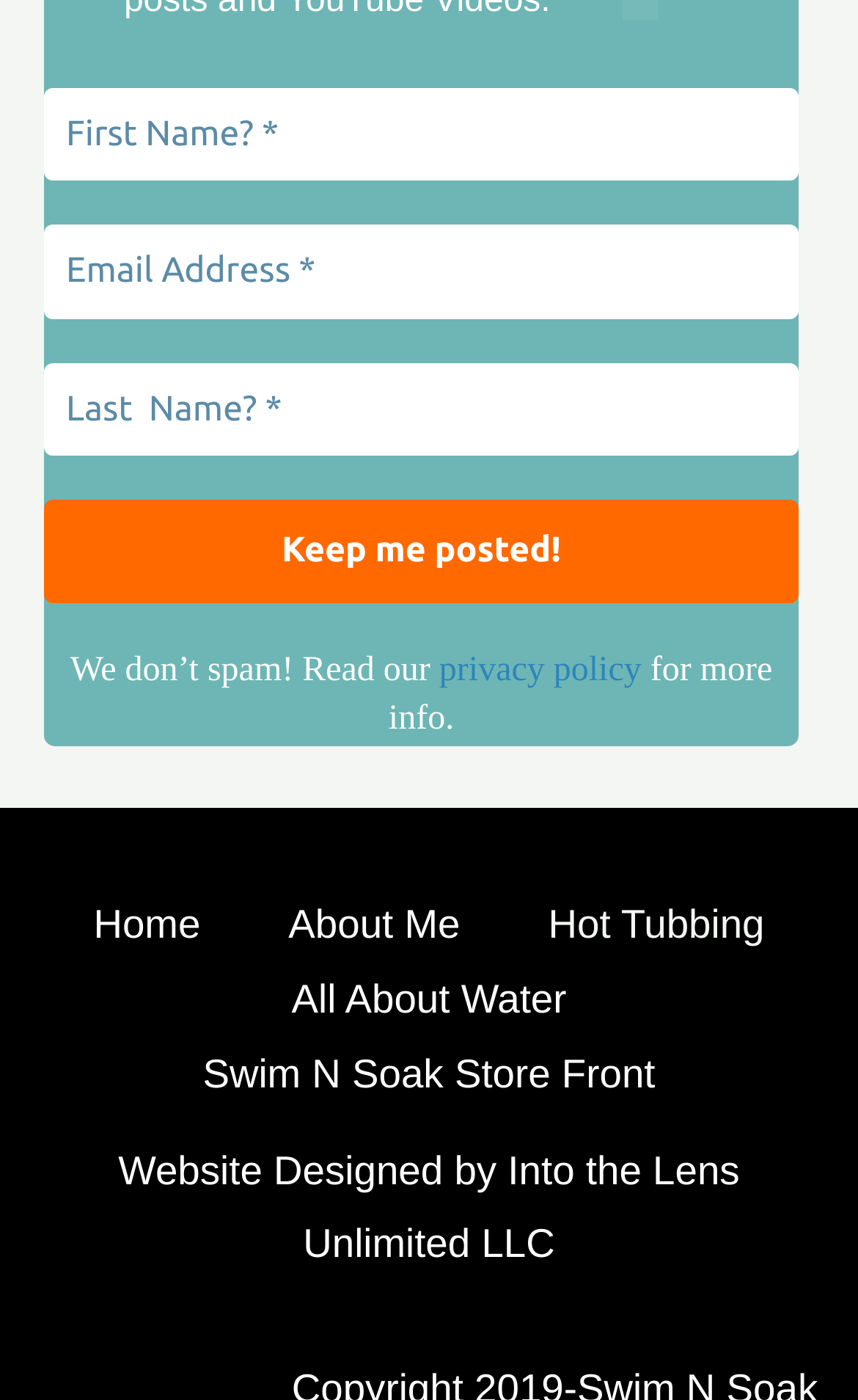Please identify the bounding box coordinates of the region to click in order to complete the task: "Enter email address". The coordinates must be four float numbers between 0 and 1, specified as [left, top, right, bottom].

[0.051, 0.161, 0.931, 0.228]